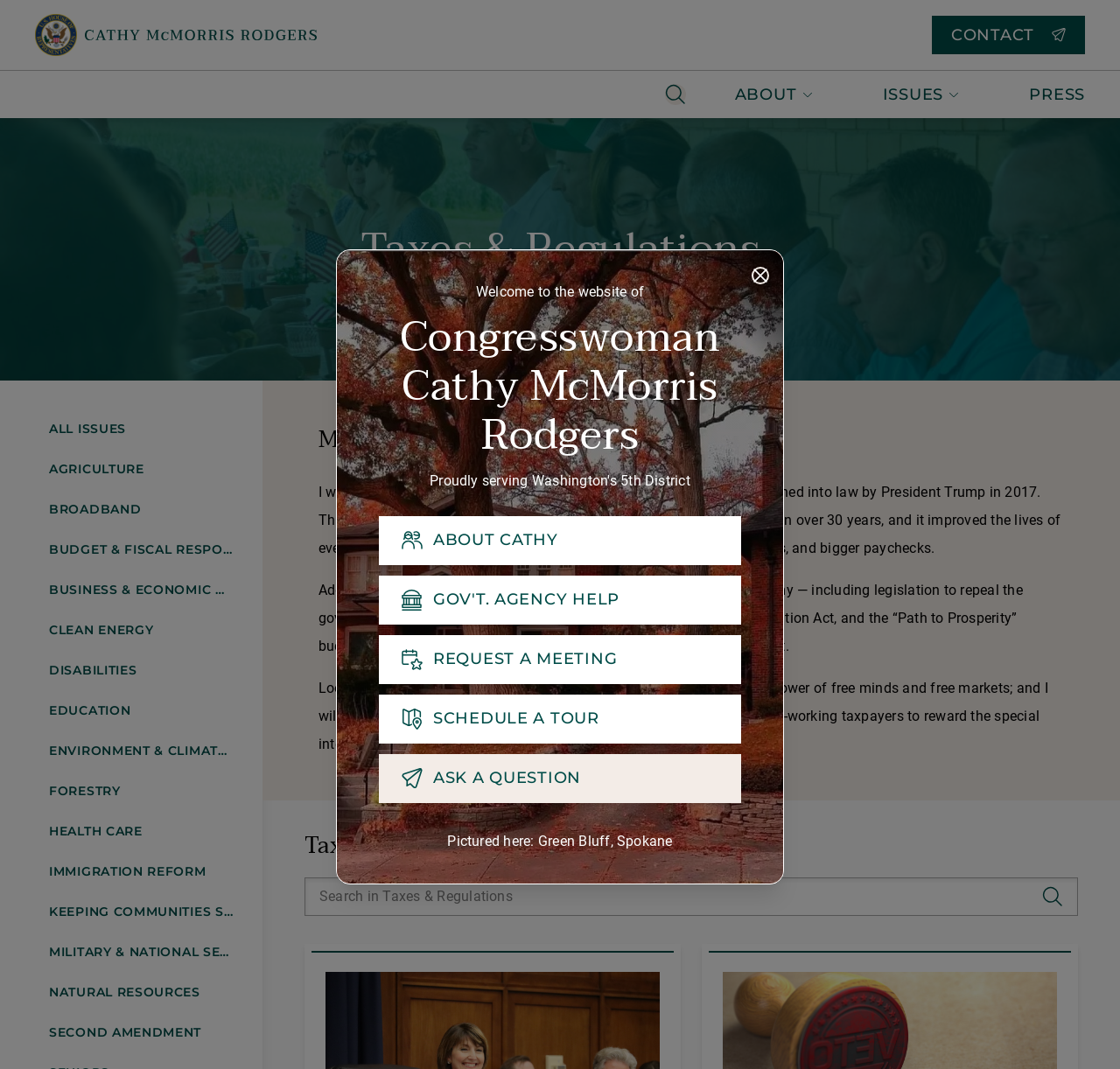Can you find and provide the main heading text of this webpage?

Welcome to the website of